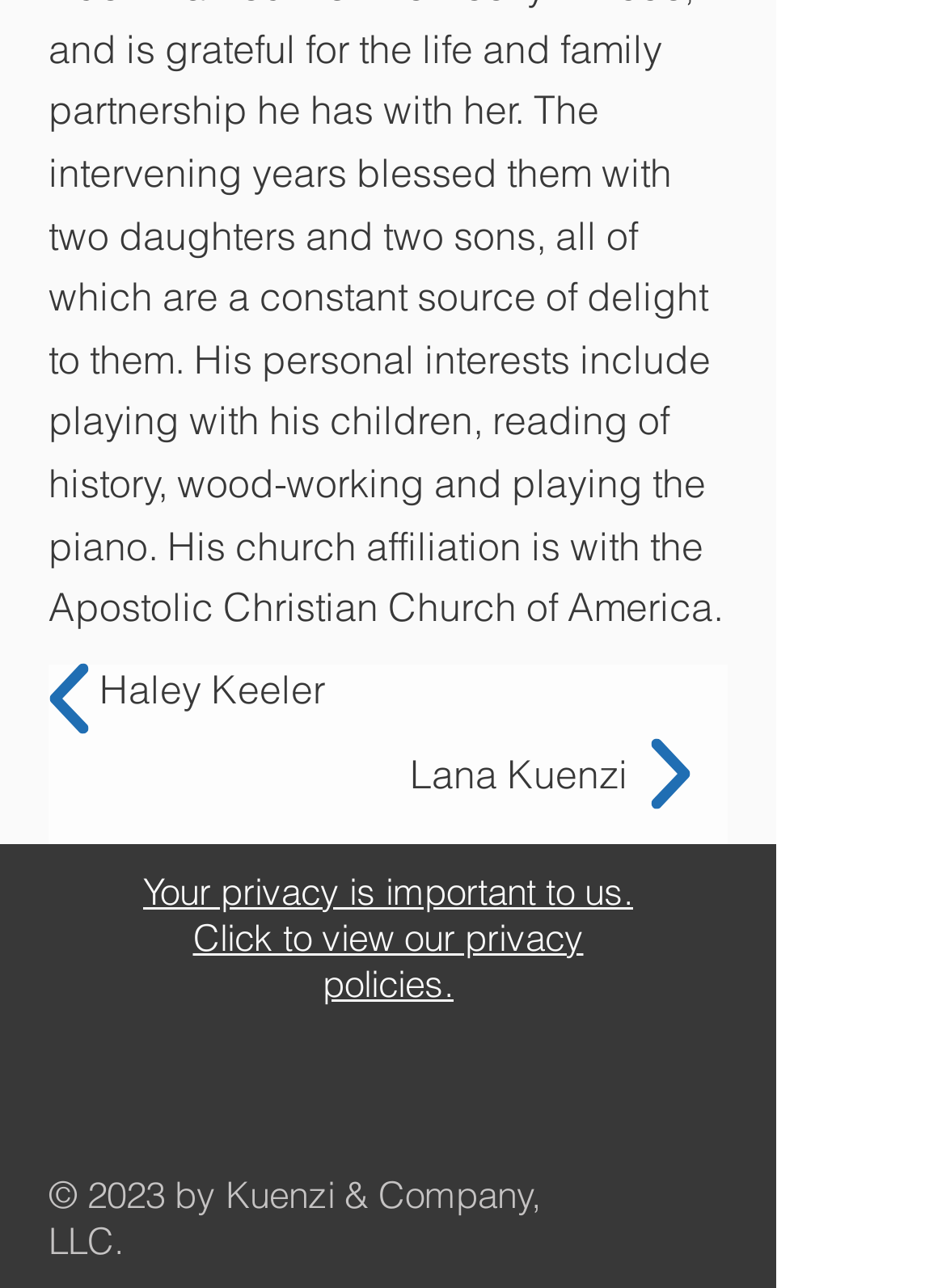Reply to the question with a brief word or phrase: How many links are there at the top of the webpage?

4